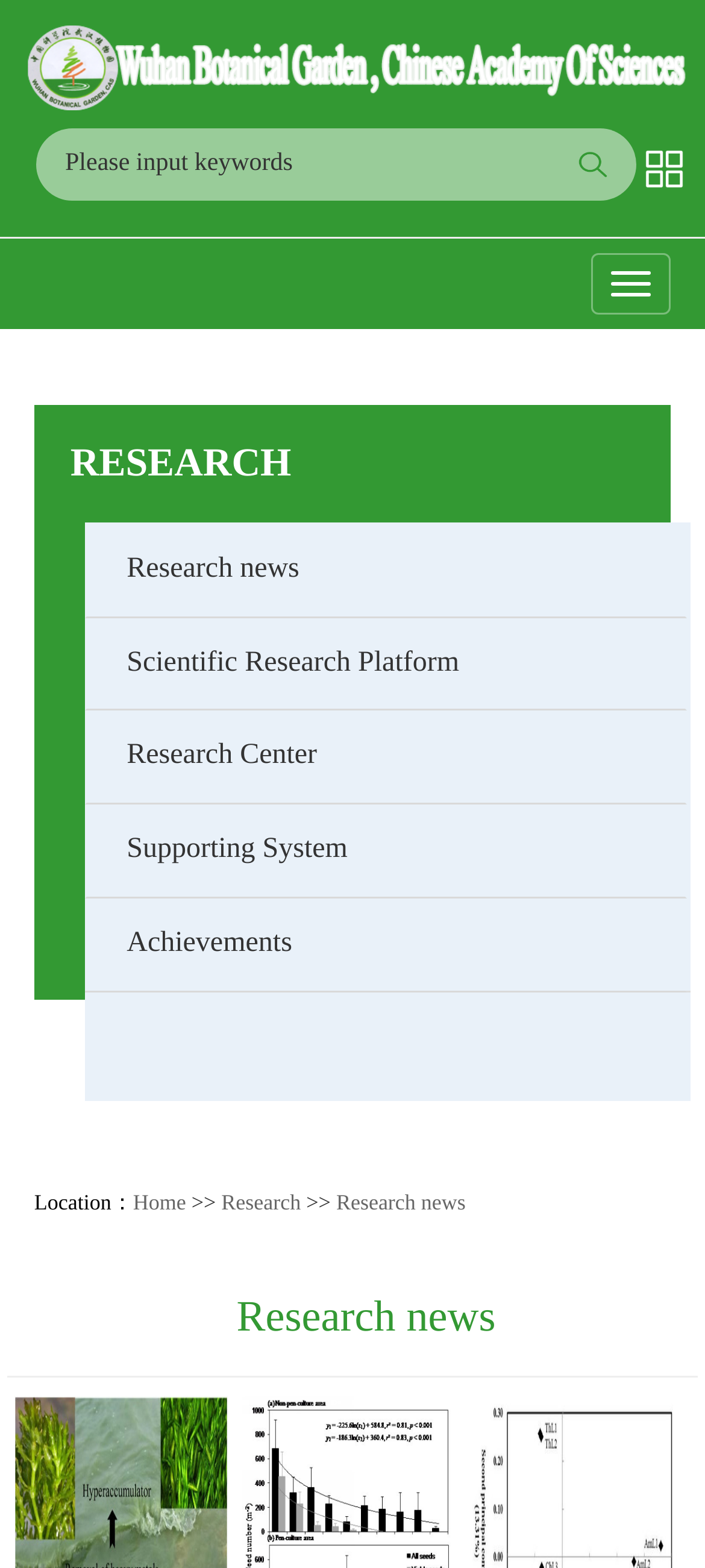Extract the bounding box coordinates for the HTML element that matches this description: "Achievements". The coordinates should be four float numbers between 0 and 1, i.e., [left, top, right, bottom].

[0.121, 0.572, 0.973, 0.633]